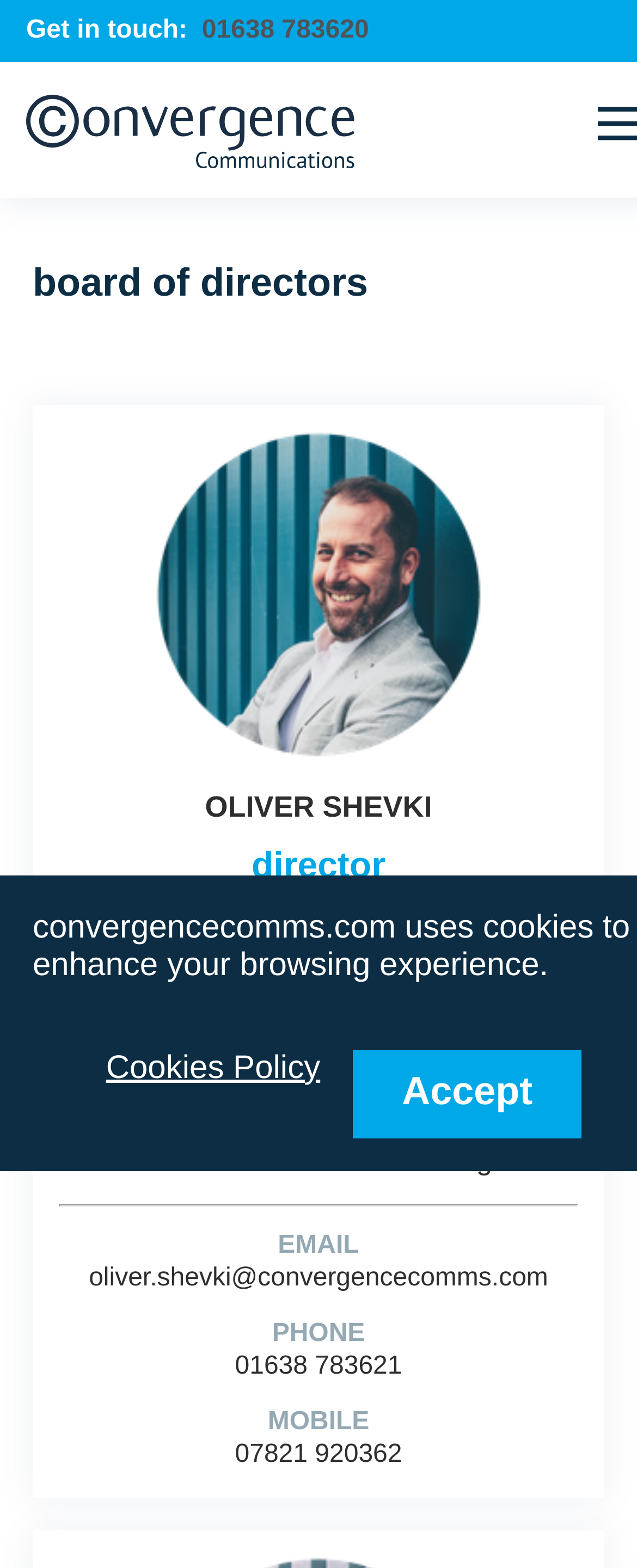Illustrate the webpage thoroughly, mentioning all important details.

The webpage is about Convergence Communications, a multi-award-winning telecoms company formed in 2004. At the top, there is a logo of Convergence Communications, accompanied by a phone number "01638 783620" and a link to the company's website. 

Below the logo, there is a heading "Board of Directors". Underneath, there is an image, likely a photo of a person, followed by the name "OLIVER SHEVKI" and a brief bio describing his personal life and interests. 

To the right of the bio, there are three lines of contact information, including an email address, phone number, and mobile number, each with a corresponding label ("EMAIL", "PHONE", and "MOBILE"). 

Further down, there is a horizontal separator line, followed by a notice about the website's use of cookies to enhance the browsing experience. A link to the "Cookies Policy" is provided, along with an "Accept" button. 

At the bottom right corner, there is another image, likely a cookie icon or a related graphic.